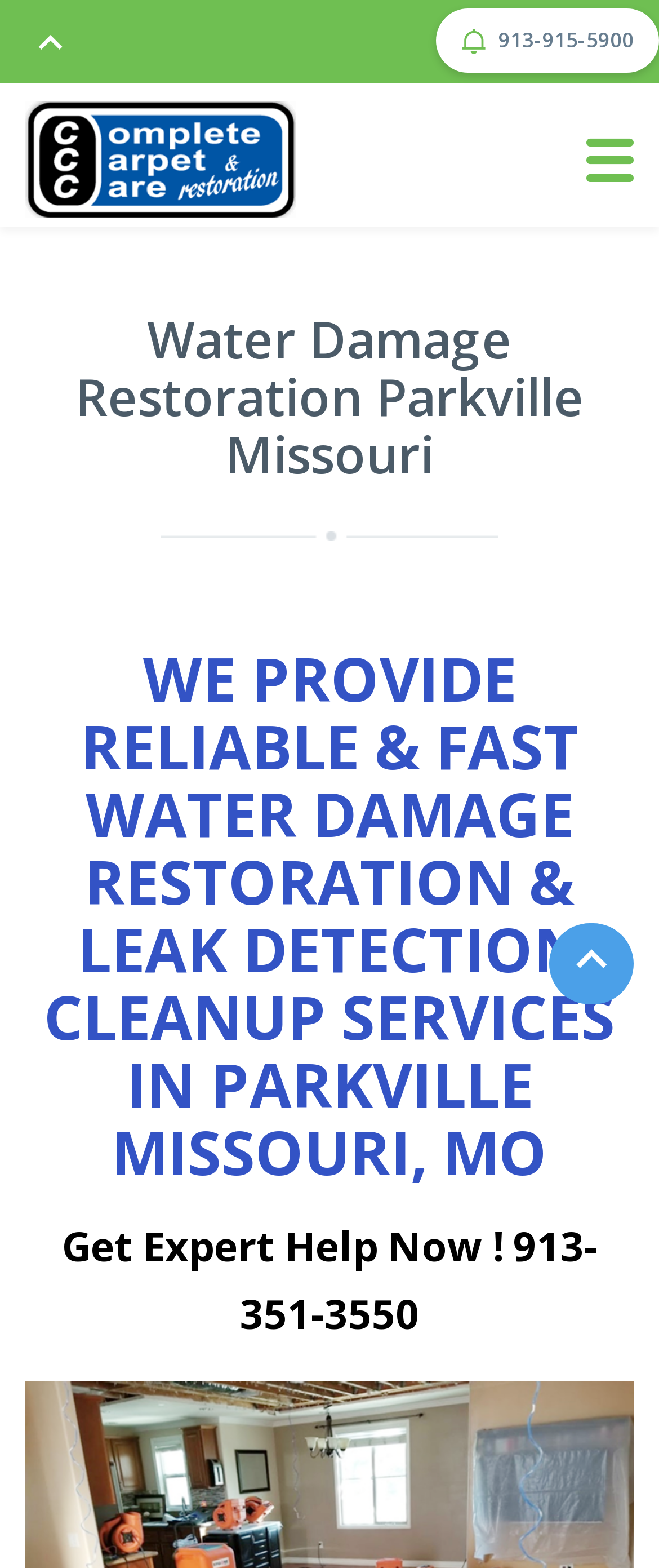Answer succinctly with a single word or phrase:
What is the location served by the water damage restoration service?

Parkville, Missouri